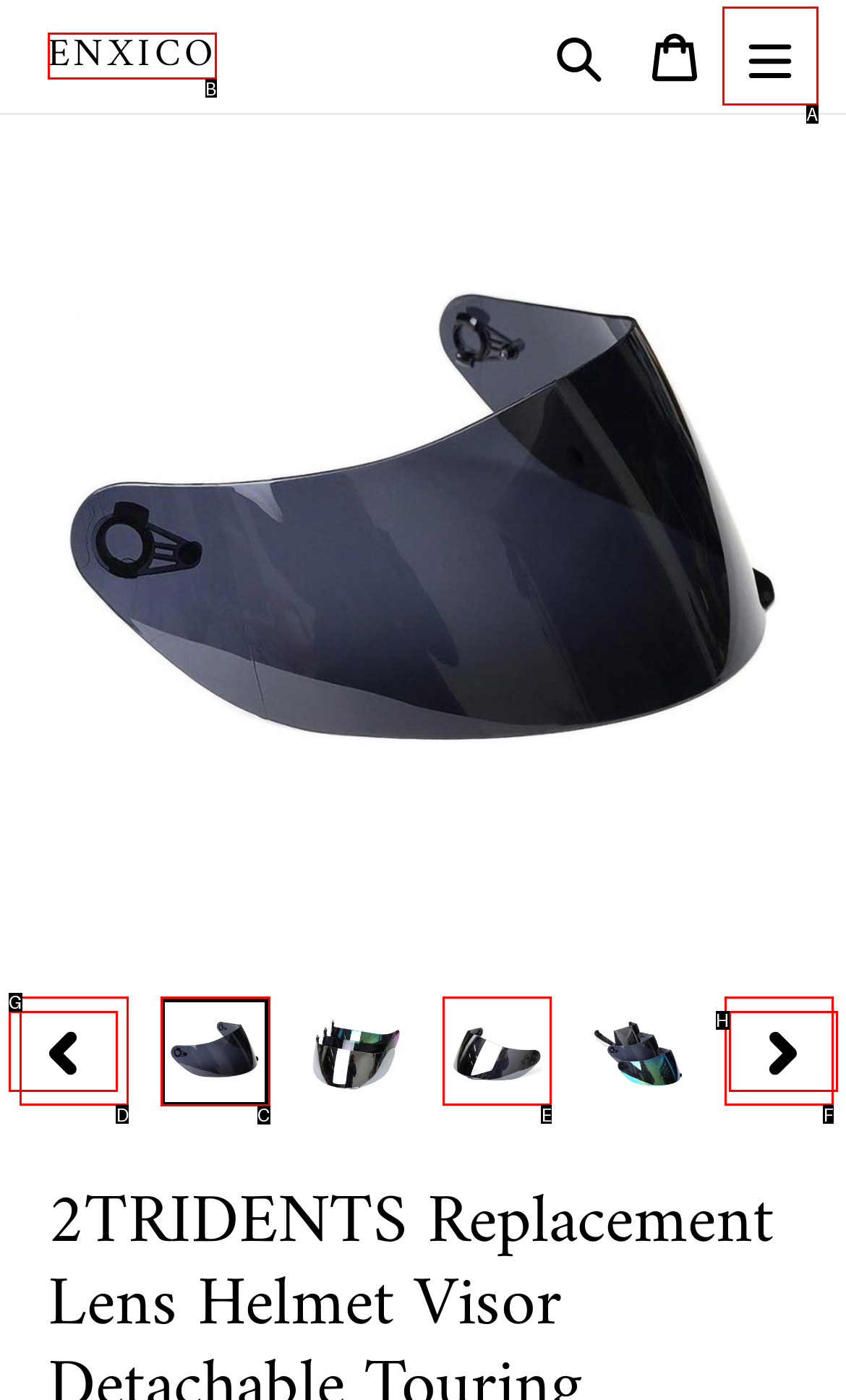Select the correct option from the given choices to perform this task: Load image into gallery viewer. Provide the letter of that option.

C